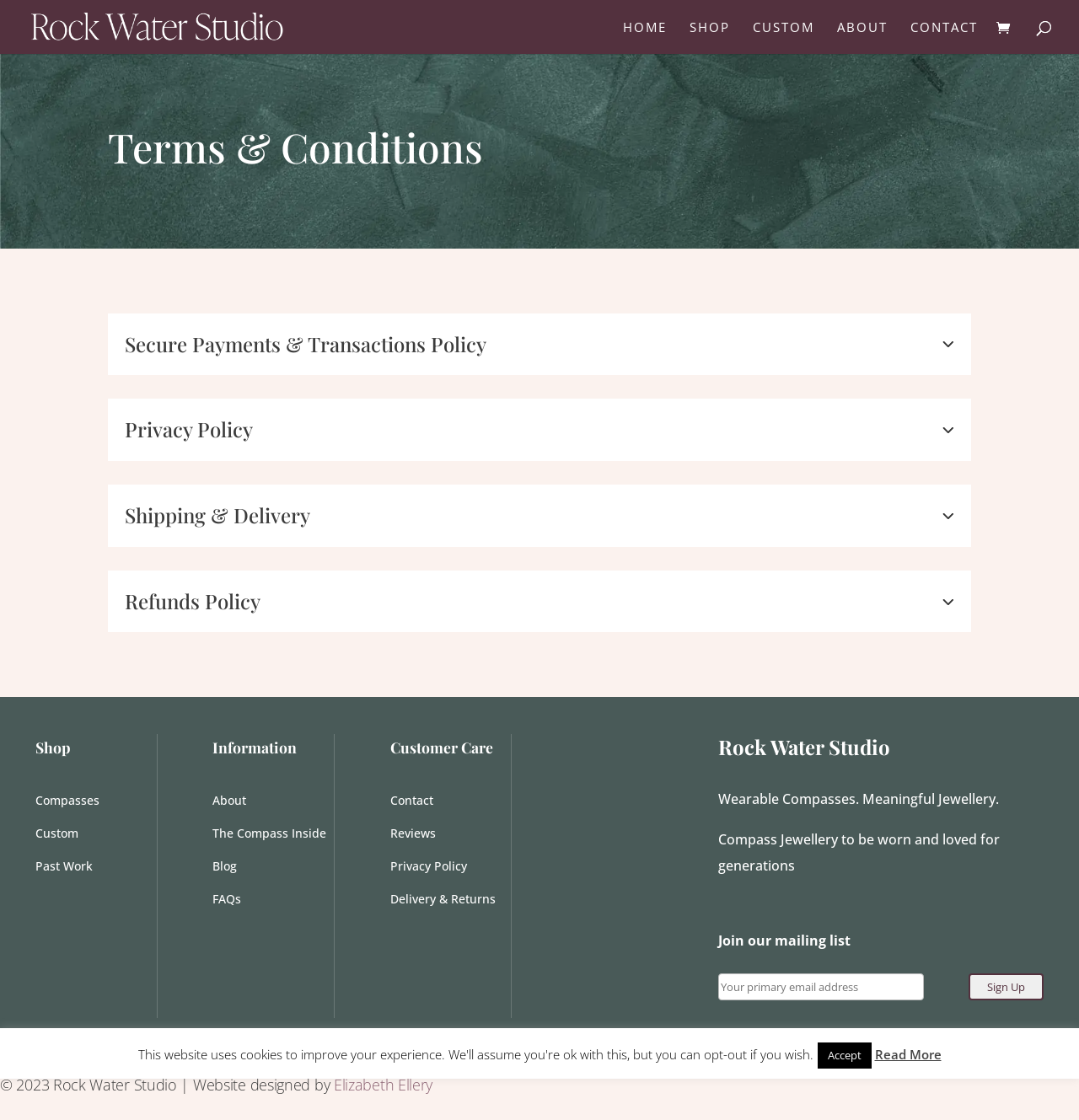Locate the bounding box coordinates of the element's region that should be clicked to carry out the following instruction: "Go to Home page". The coordinates need to be four float numbers between 0 and 1, i.e., [left, top, right, bottom].

[0.577, 0.019, 0.618, 0.048]